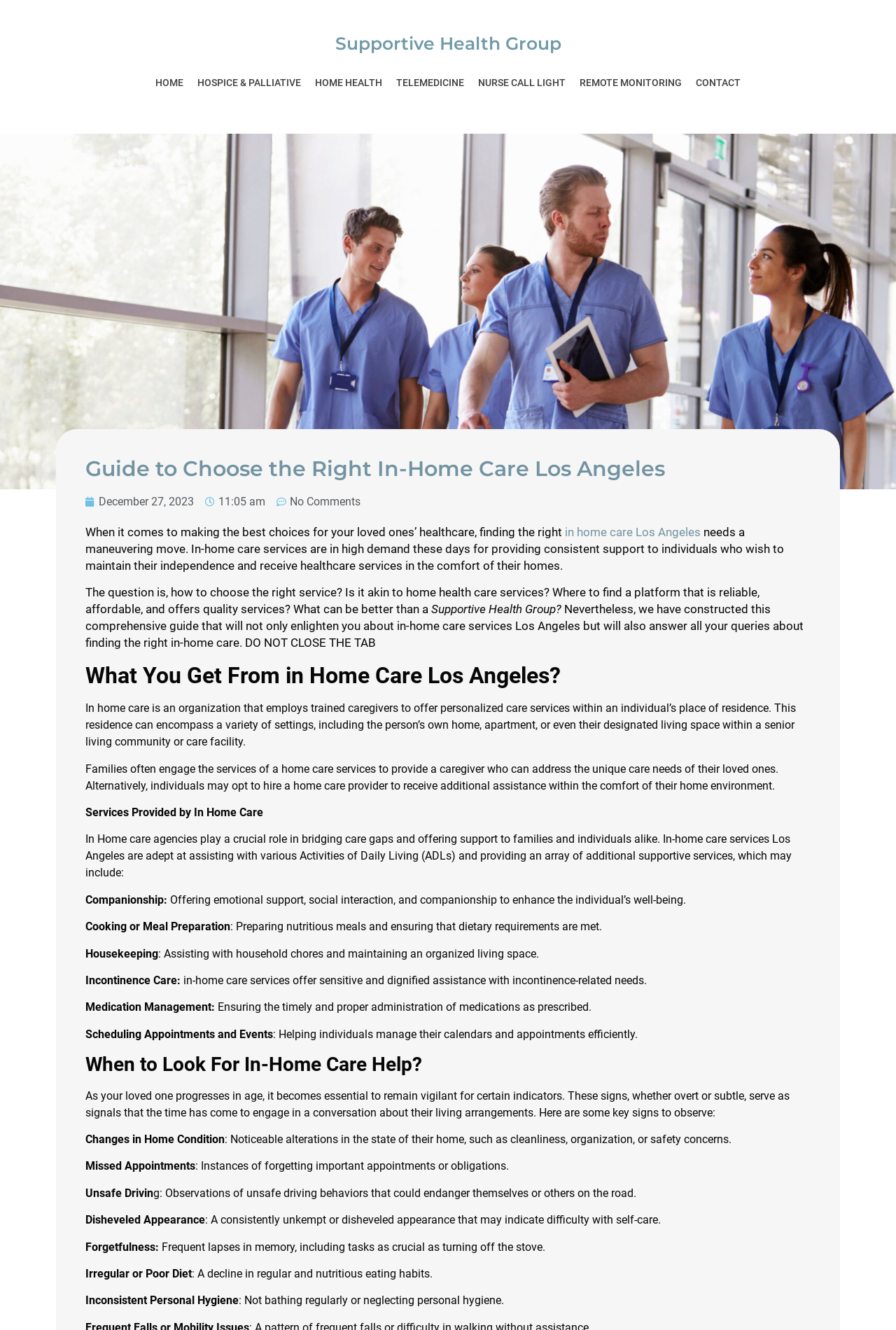Find and provide the bounding box coordinates for the UI element described here: "in home care Los Angeles". The coordinates should be given as four float numbers between 0 and 1: [left, top, right, bottom].

[0.63, 0.395, 0.782, 0.405]